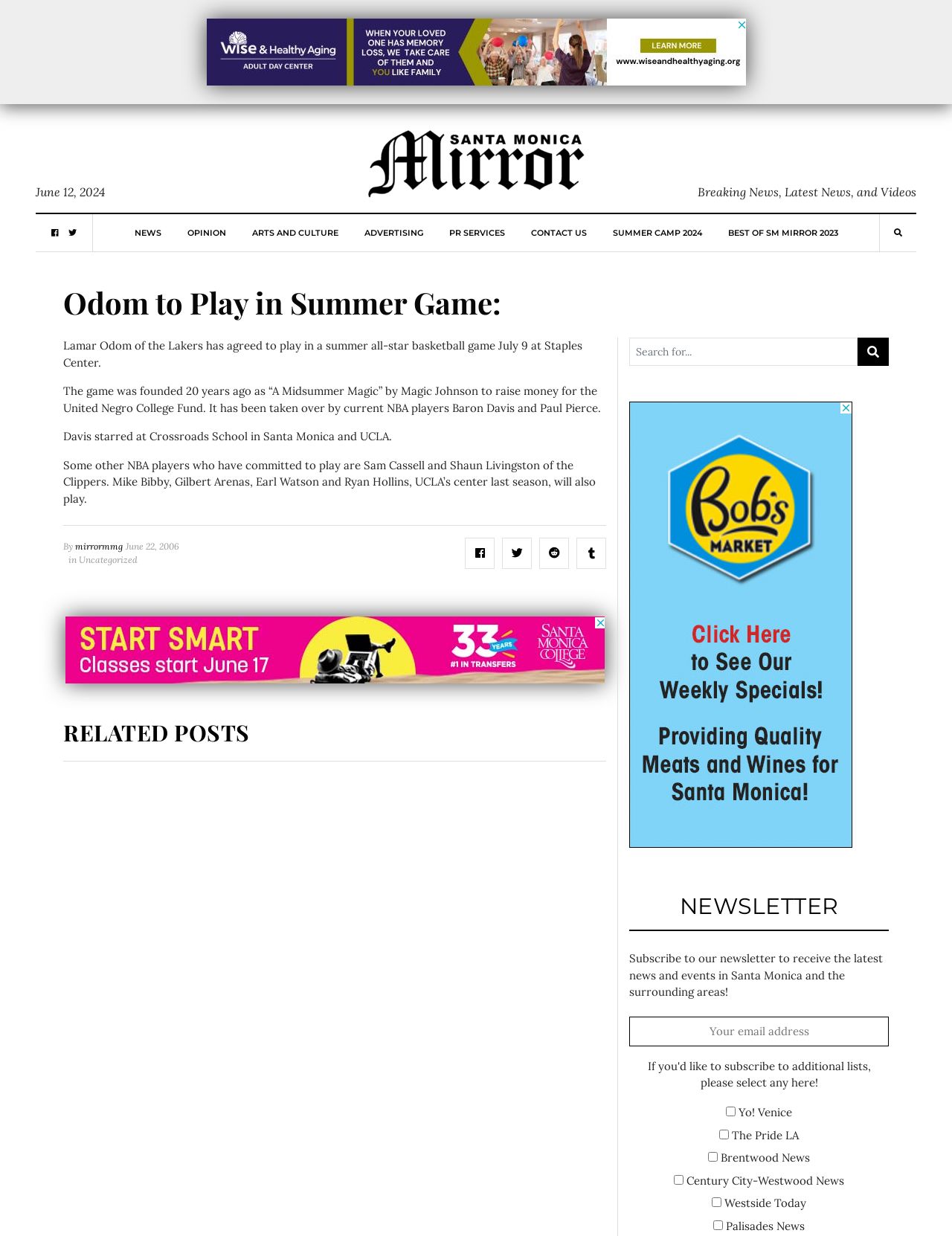Who are the other NBA players mentioned in the article?
Answer the question with just one word or phrase using the image.

Sam Cassell, Shaun Livingston, Mike Bibby, Gilbert Arenas, Earl Watson, and Ryan Hollins